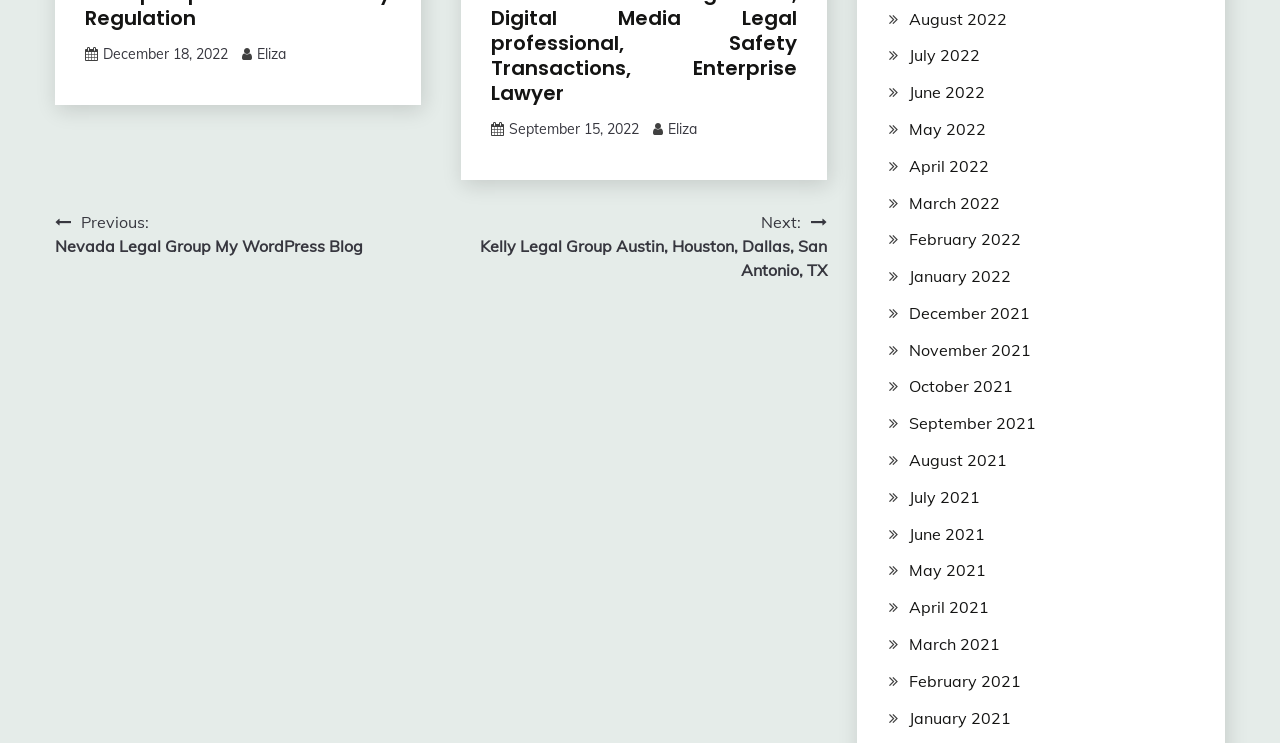What is the date of the first post?
Refer to the image and provide a concise answer in one word or phrase.

December 18, 2022